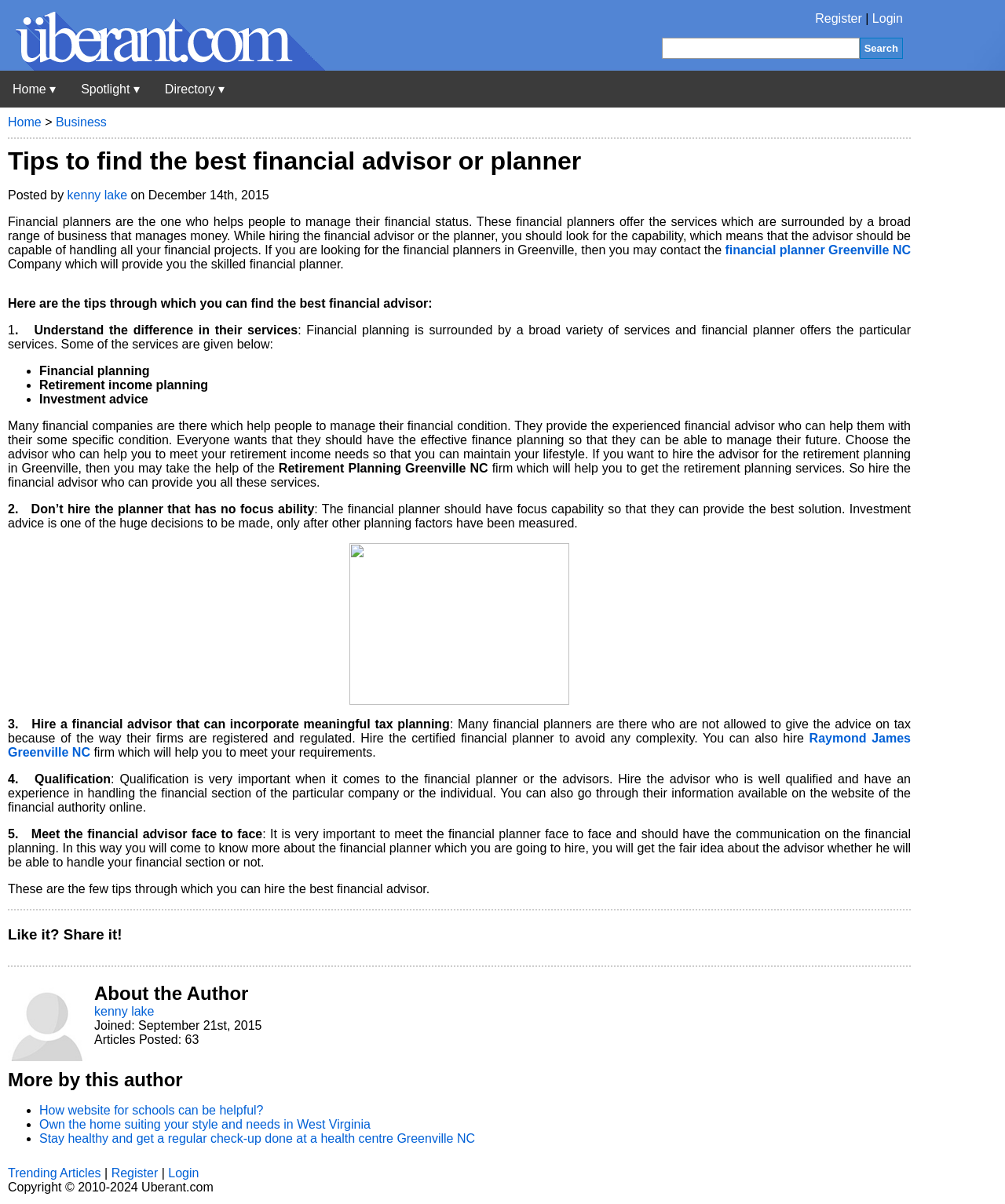Identify the bounding box of the HTML element described here: "Share on Twitter". Provide the coordinates as four float numbers between 0 and 1: [left, top, right, bottom].

None